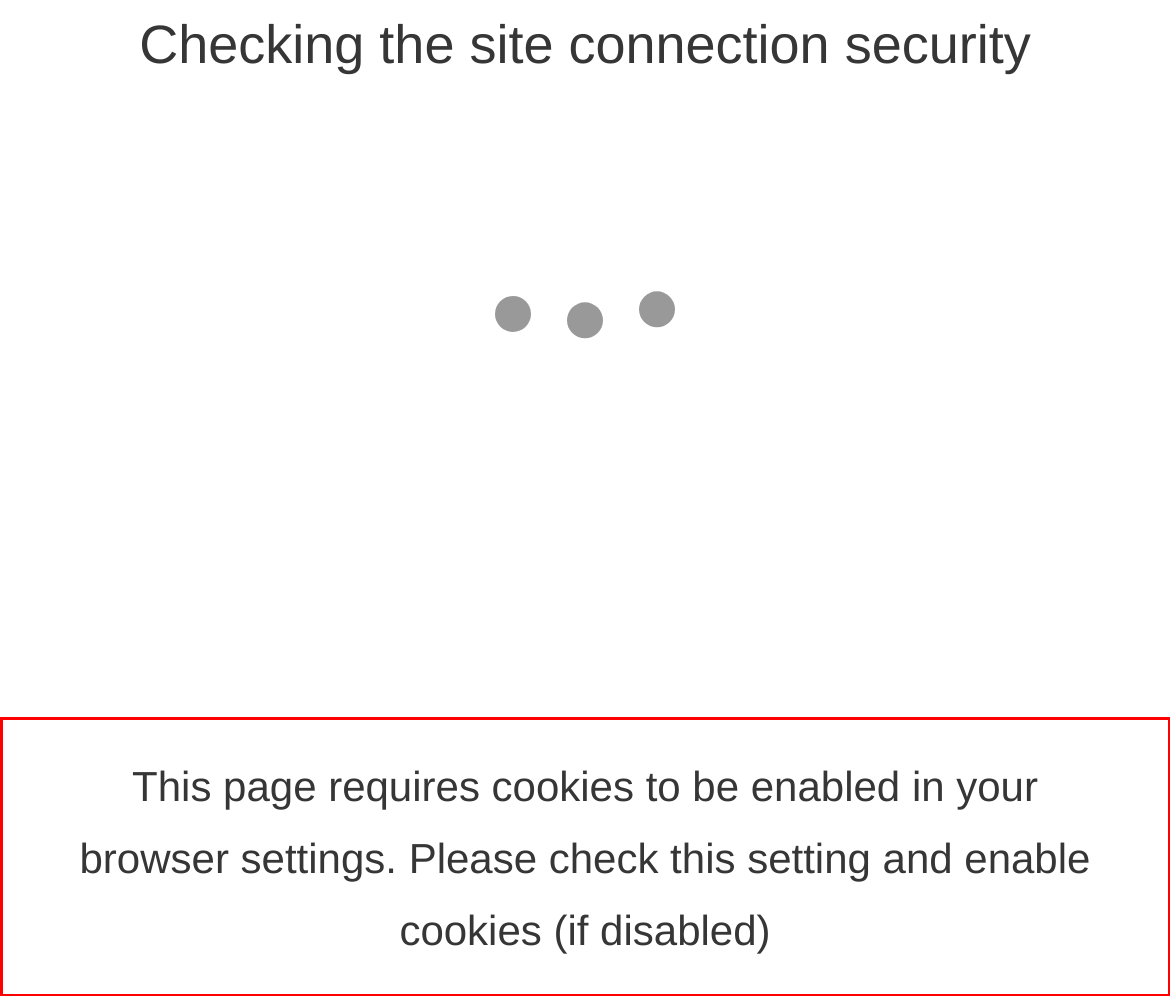Inspect the webpage screenshot that has a red bounding box and use OCR technology to read and display the text inside the red bounding box.

This page requires cookies to be enabled in your browser settings. Please check this setting and enable cookies (if disabled)